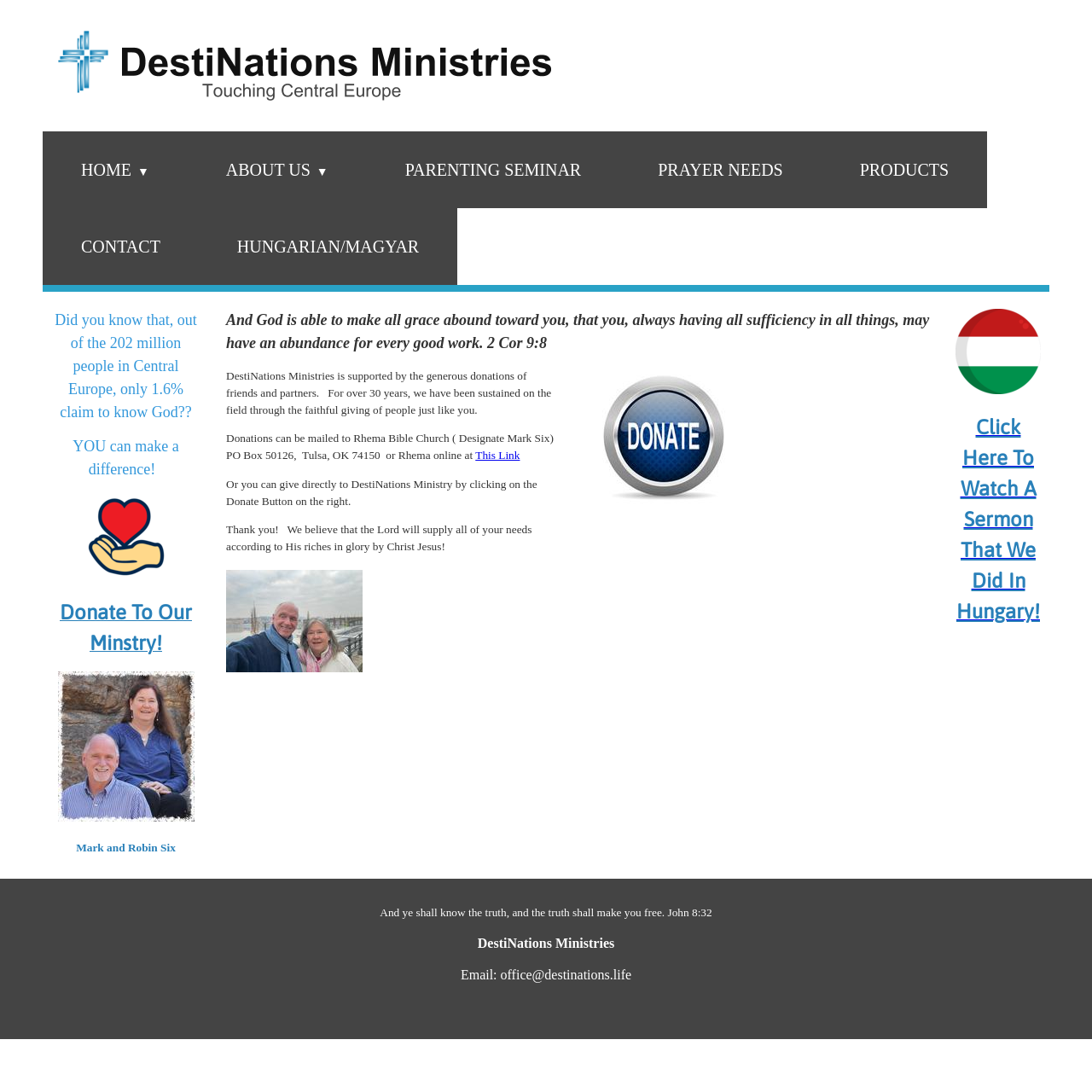What is the main purpose of DestiNations Ministries?
From the image, provide a succinct answer in one word or a short phrase.

Christian Missionaries